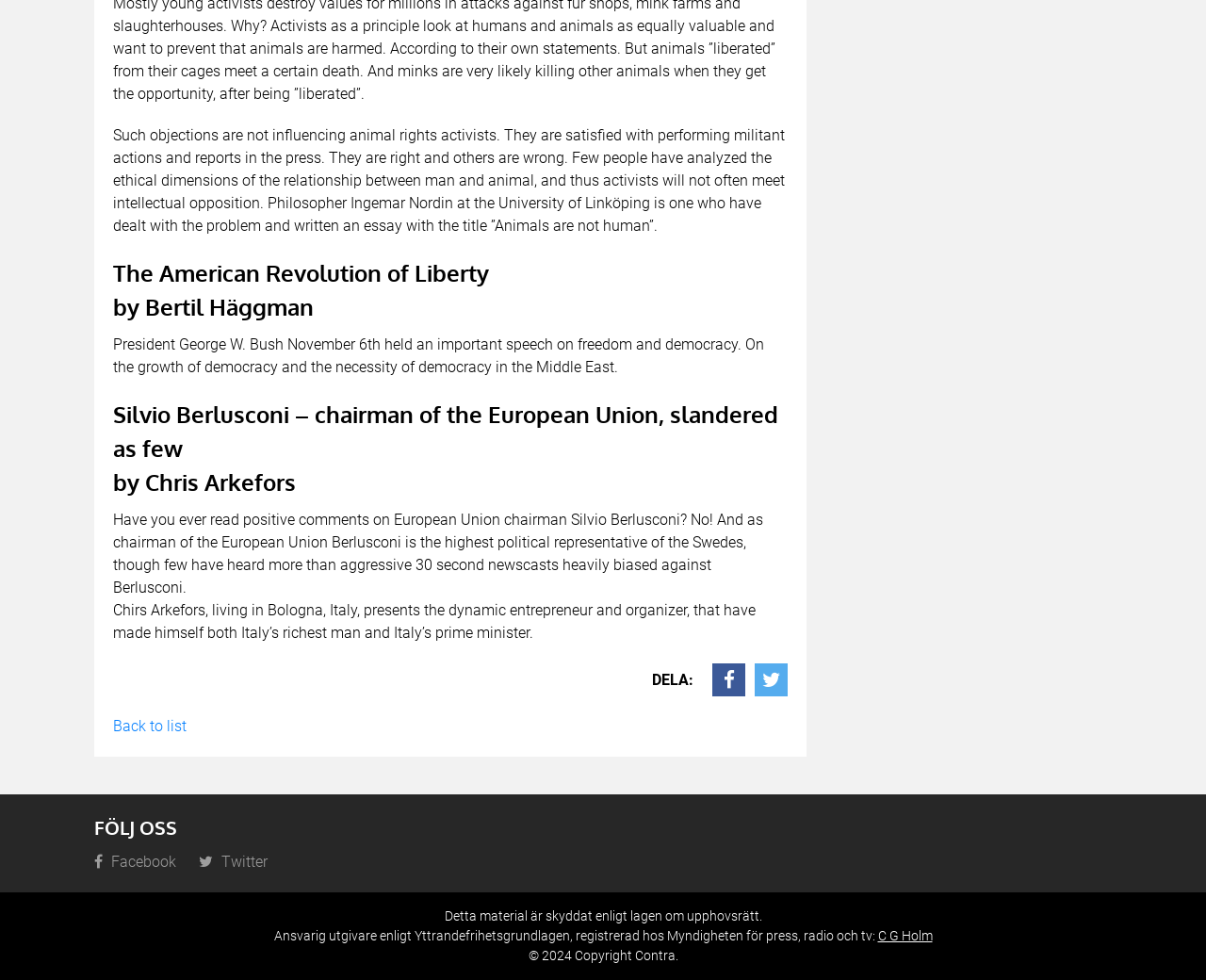Please provide a brief answer to the question using only one word or phrase: 
What is the copyright year mentioned at the bottom of the page?

2024